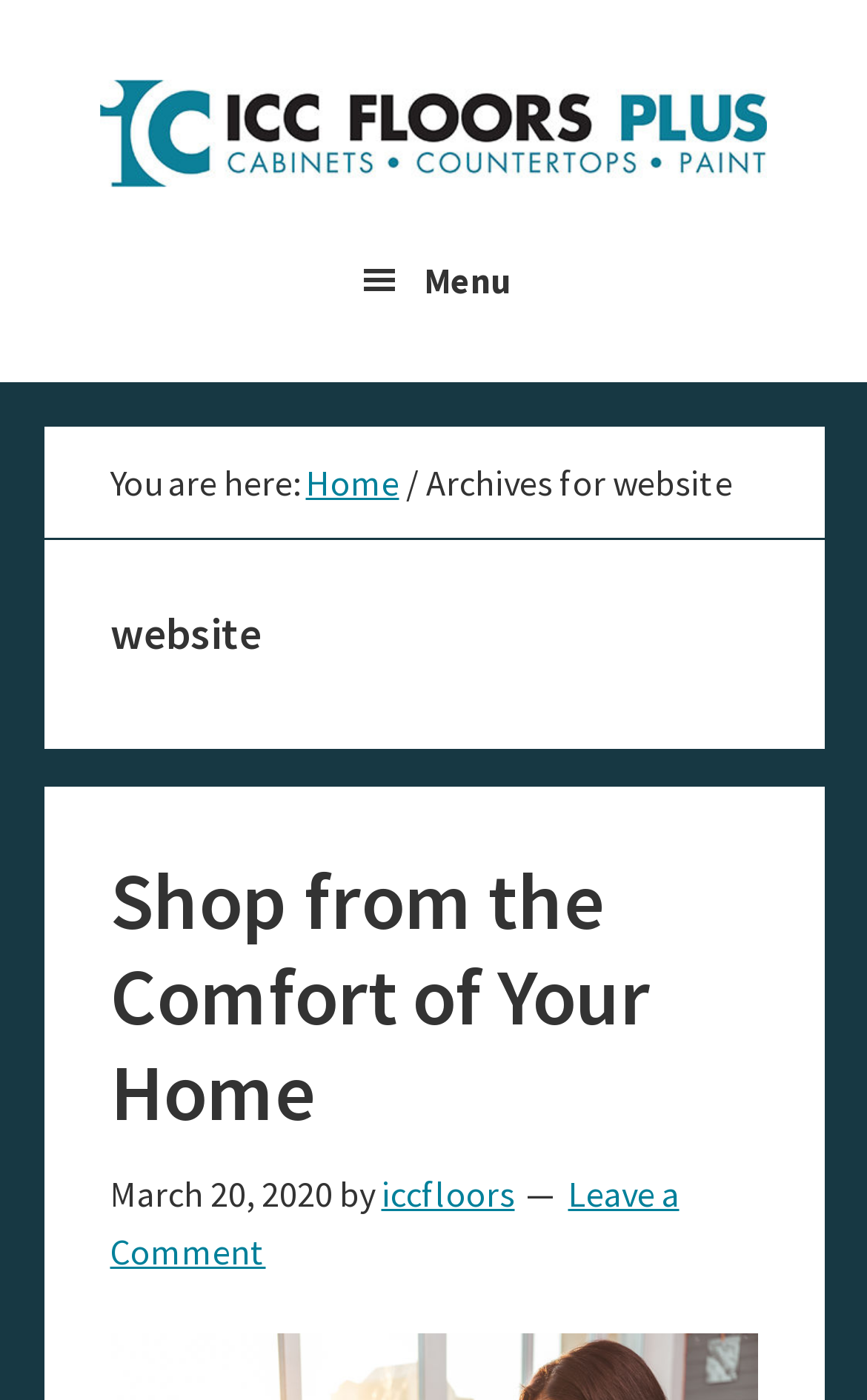Given the element description Home, identify the bounding box coordinates for the UI element on the webpage screenshot. The format should be (top-left x, top-left y, bottom-right x, bottom-right y), with values between 0 and 1.

[0.353, 0.328, 0.46, 0.36]